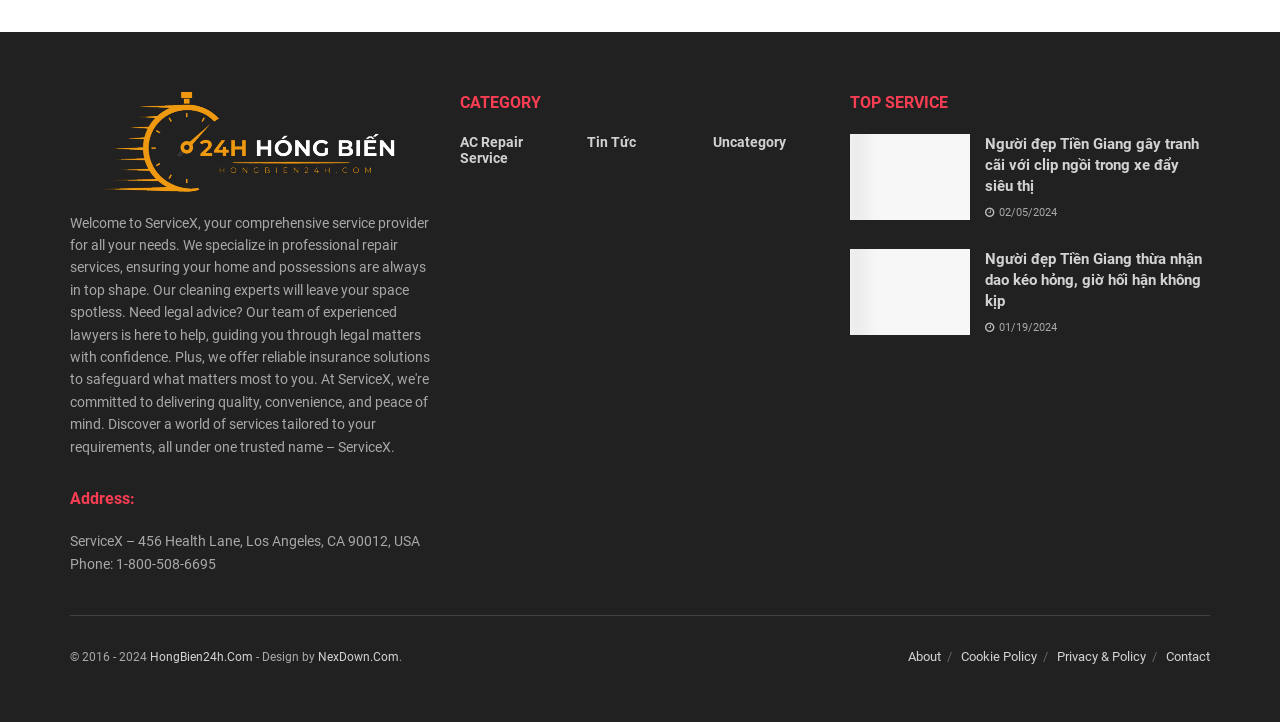Specify the bounding box coordinates of the area to click in order to follow the given instruction: "Click on the 'Hóng Biến 24h' link."

[0.055, 0.127, 0.336, 0.265]